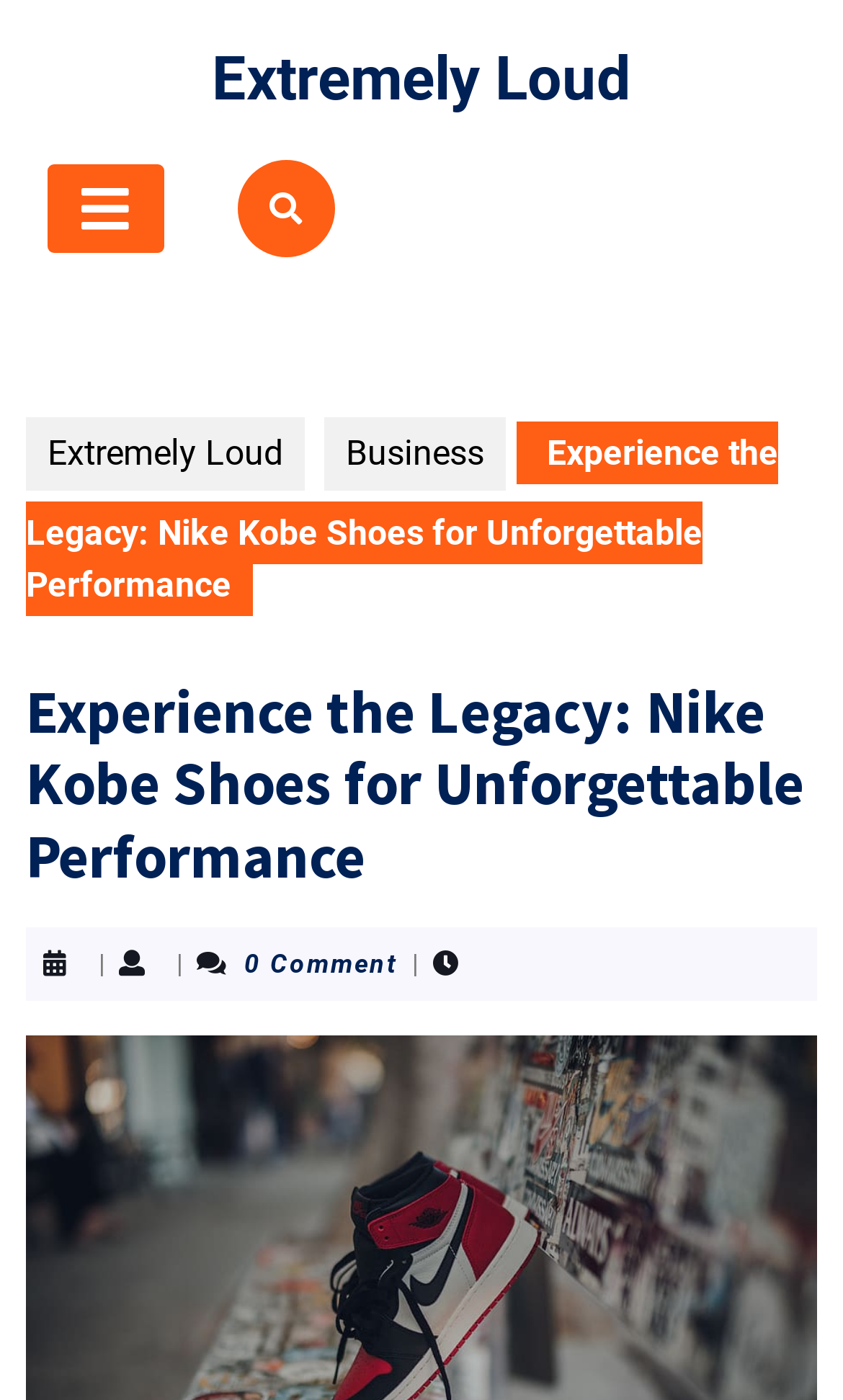Using the webpage screenshot, locate the HTML element that fits the following description and provide its bounding box: "Open Button".

[0.056, 0.117, 0.194, 0.181]